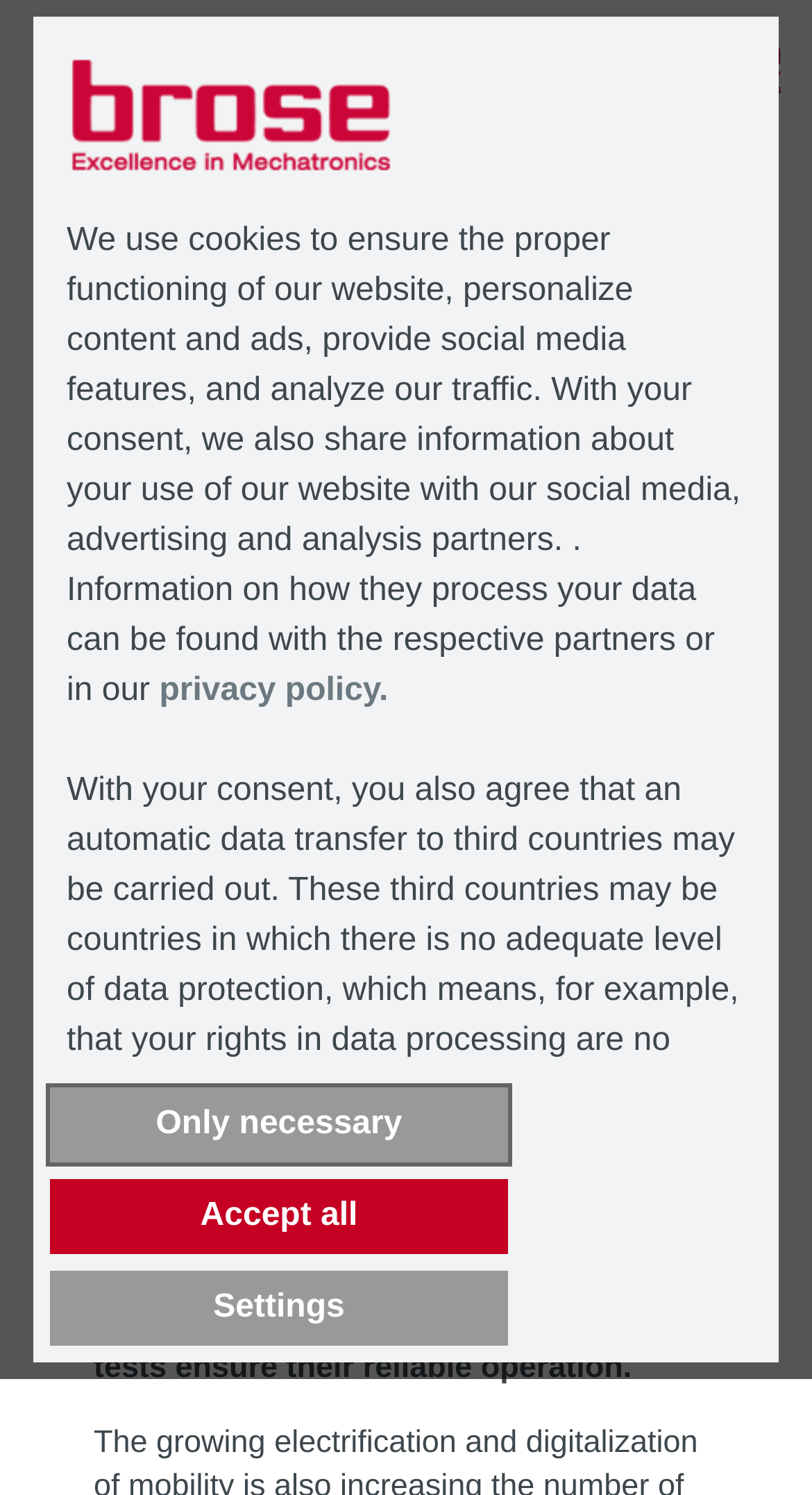What has Brose done to its test center in Würzburg?
Please provide a comprehensive answer based on the visual information in the image.

According to the webpage, Brose has invested 1.5 million euros to double the capacity of its test center in Würzburg.